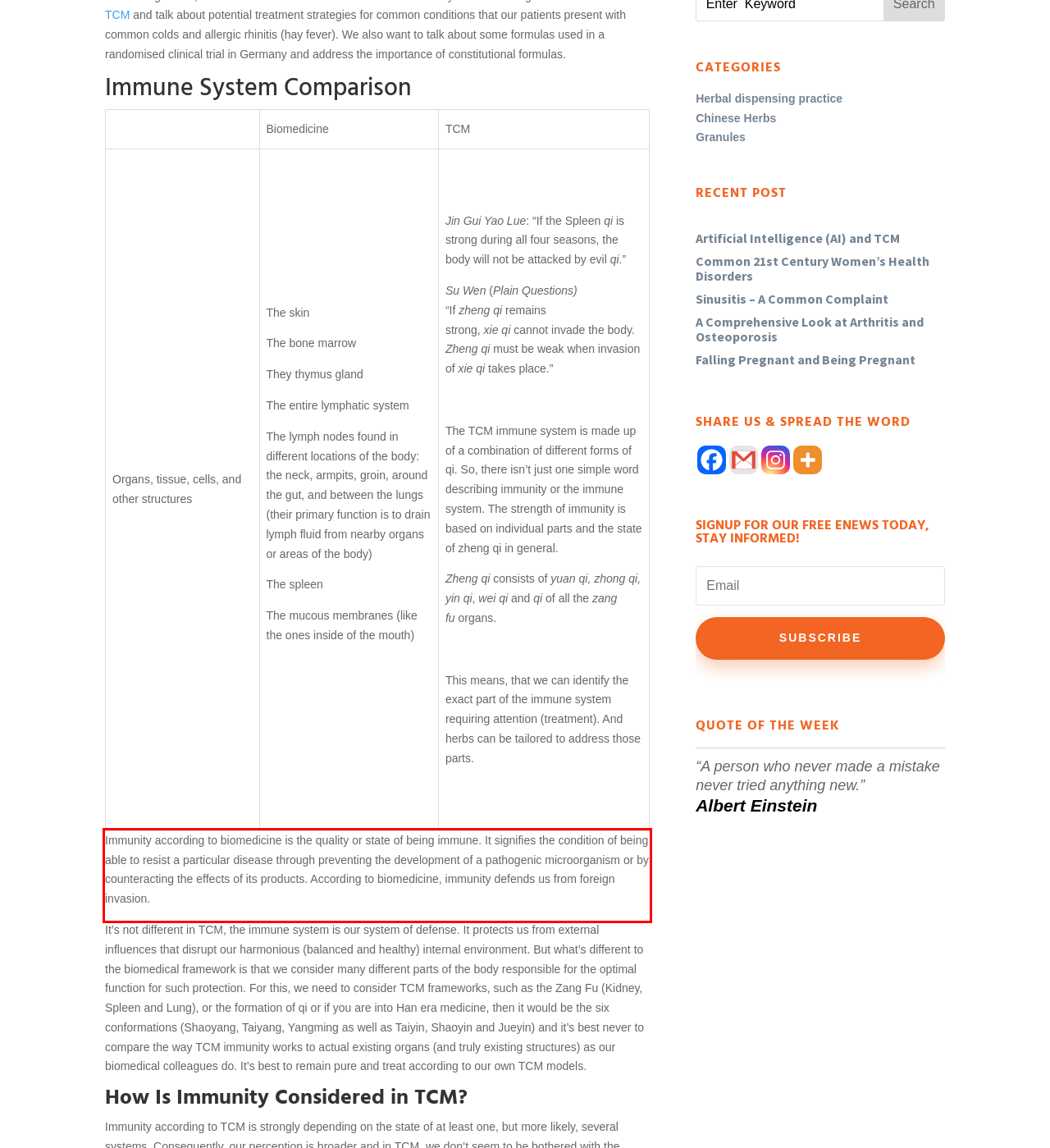Using the provided screenshot of a webpage, recognize and generate the text found within the red rectangle bounding box.

Immunity according to biomedicine is the quality or state of being immune. It signifies the condition of being able to resist a particular disease through preventing the development of a pathogenic microorganism or by counteracting the effects of its products. According to biomedicine, immunity defends us from foreign invasion.